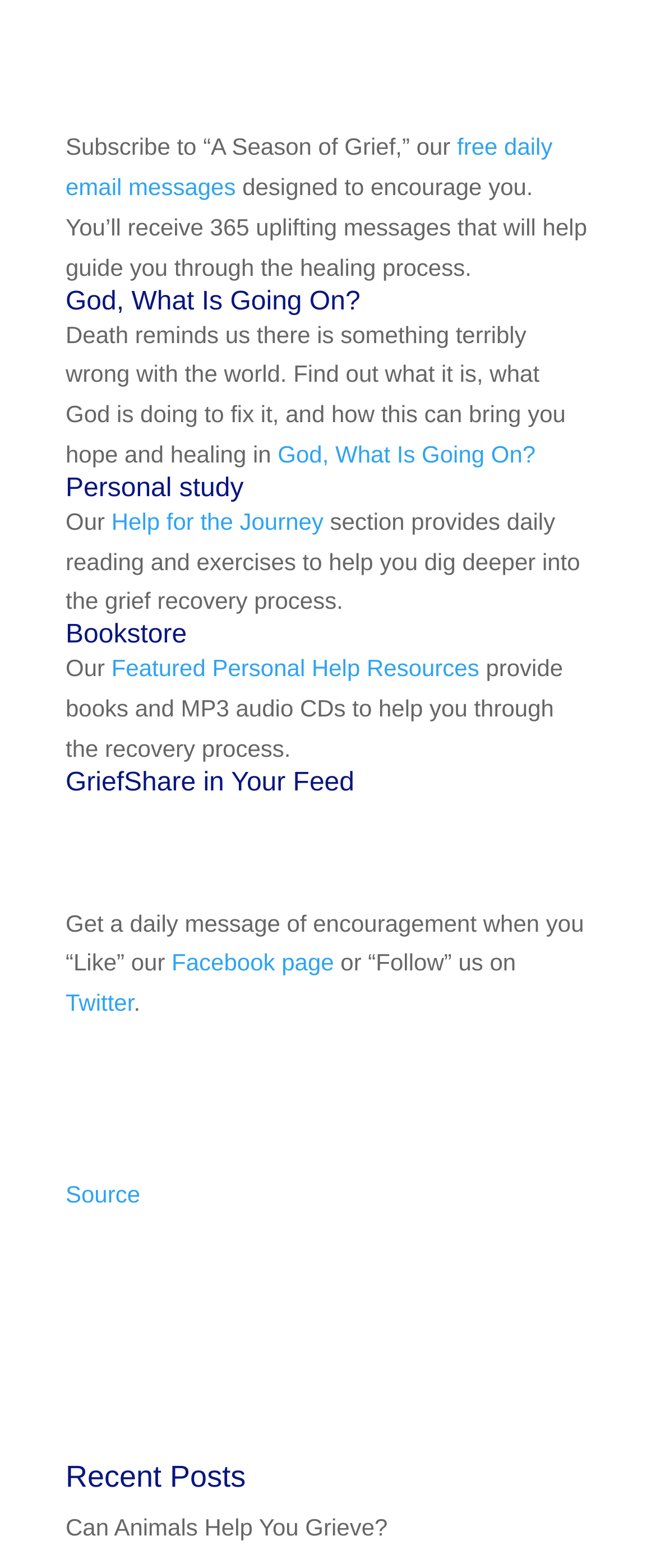How many recent posts are listed?
Answer with a single word or phrase, using the screenshot for reference.

1